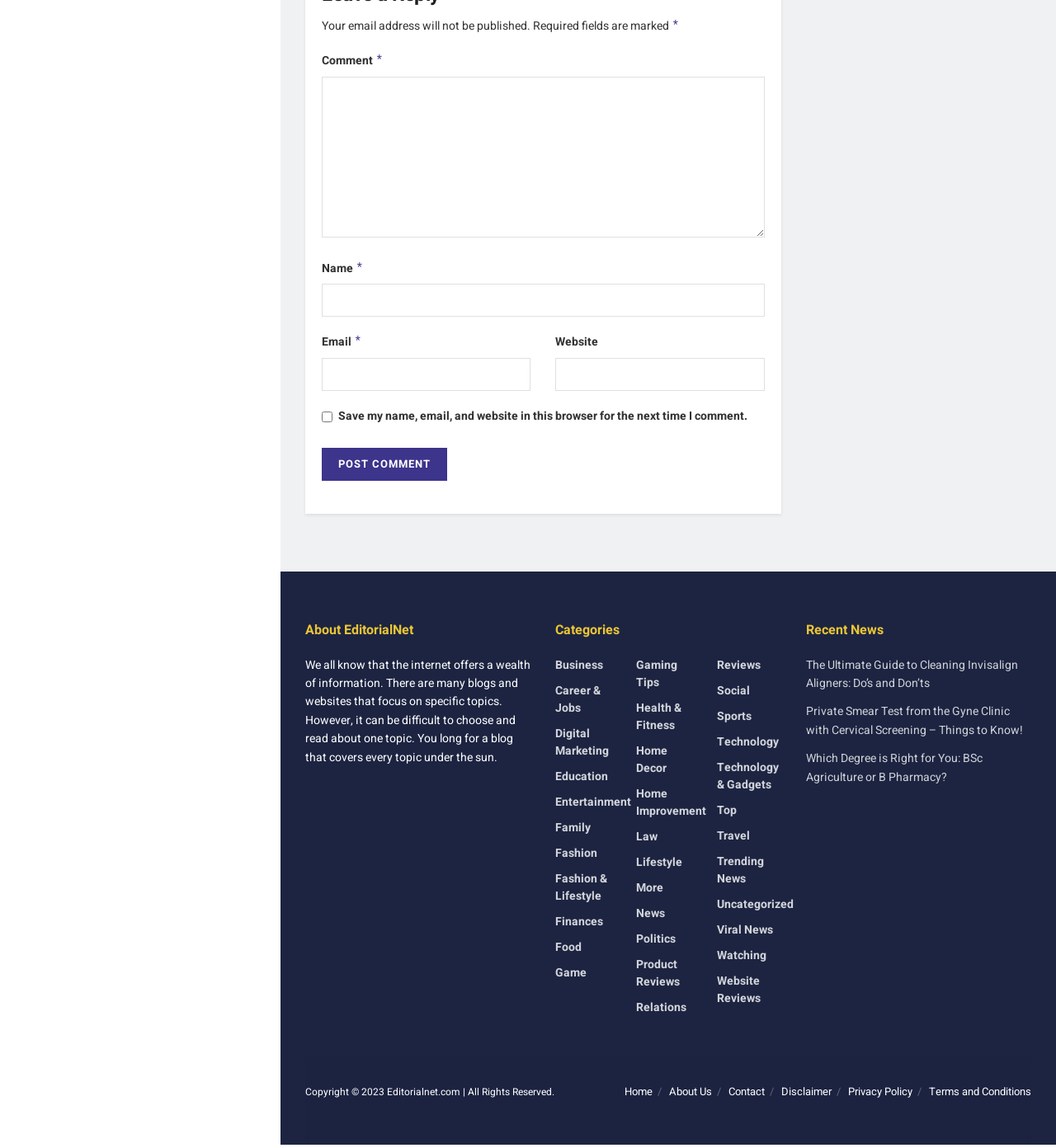Identify the coordinates of the bounding box for the element described below: "Website Reviews". Return the coordinates as four float numbers between 0 and 1: [left, top, right, bottom].

[0.679, 0.85, 0.74, 0.88]